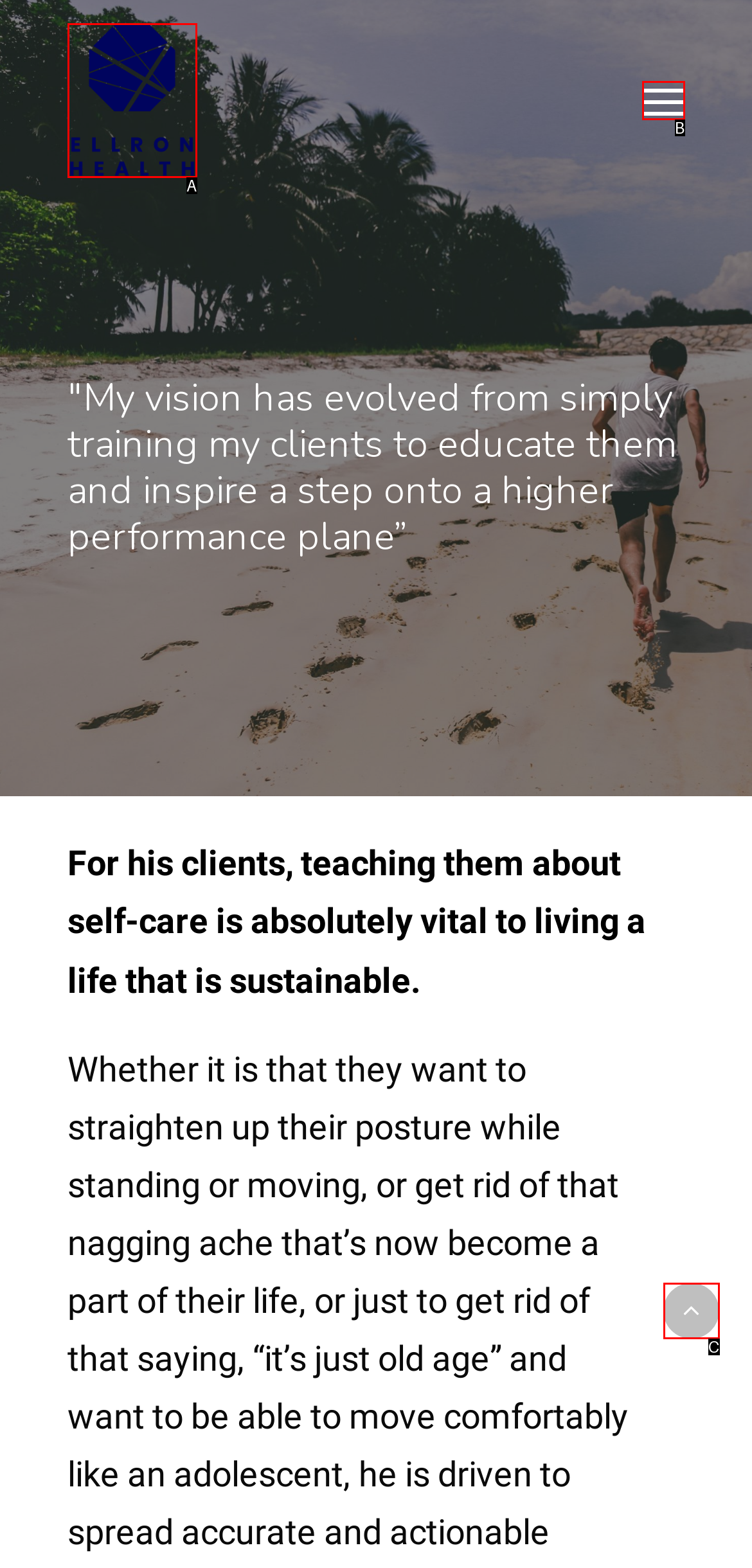Looking at the description: alt="Ellronhealth", identify which option is the best match and respond directly with the letter of that option.

A